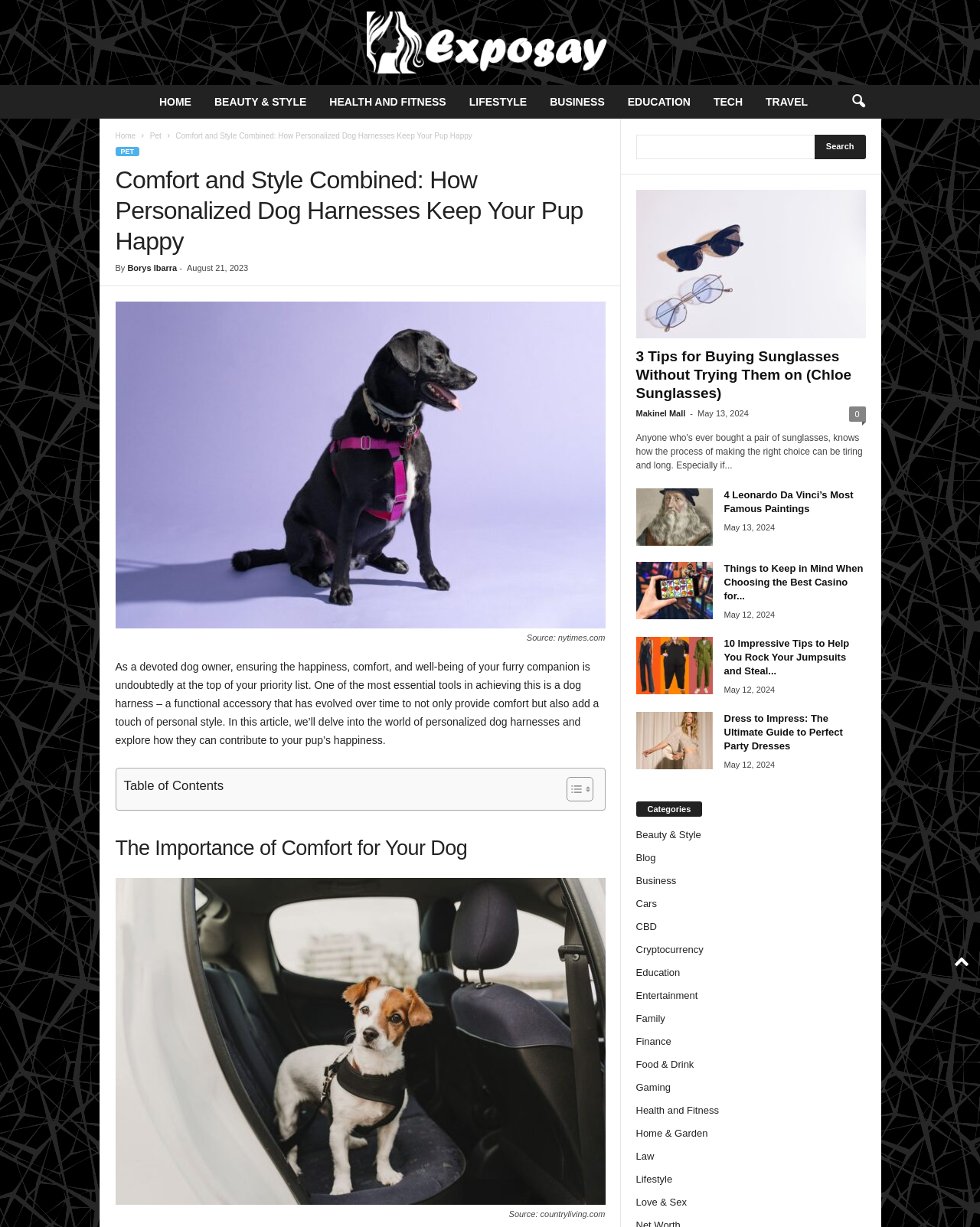Please identify the bounding box coordinates of the area that needs to be clicked to follow this instruction: "Read the article '3 Tips for Buying Sunglasses Without Trying Them on'".

[0.649, 0.154, 0.883, 0.275]